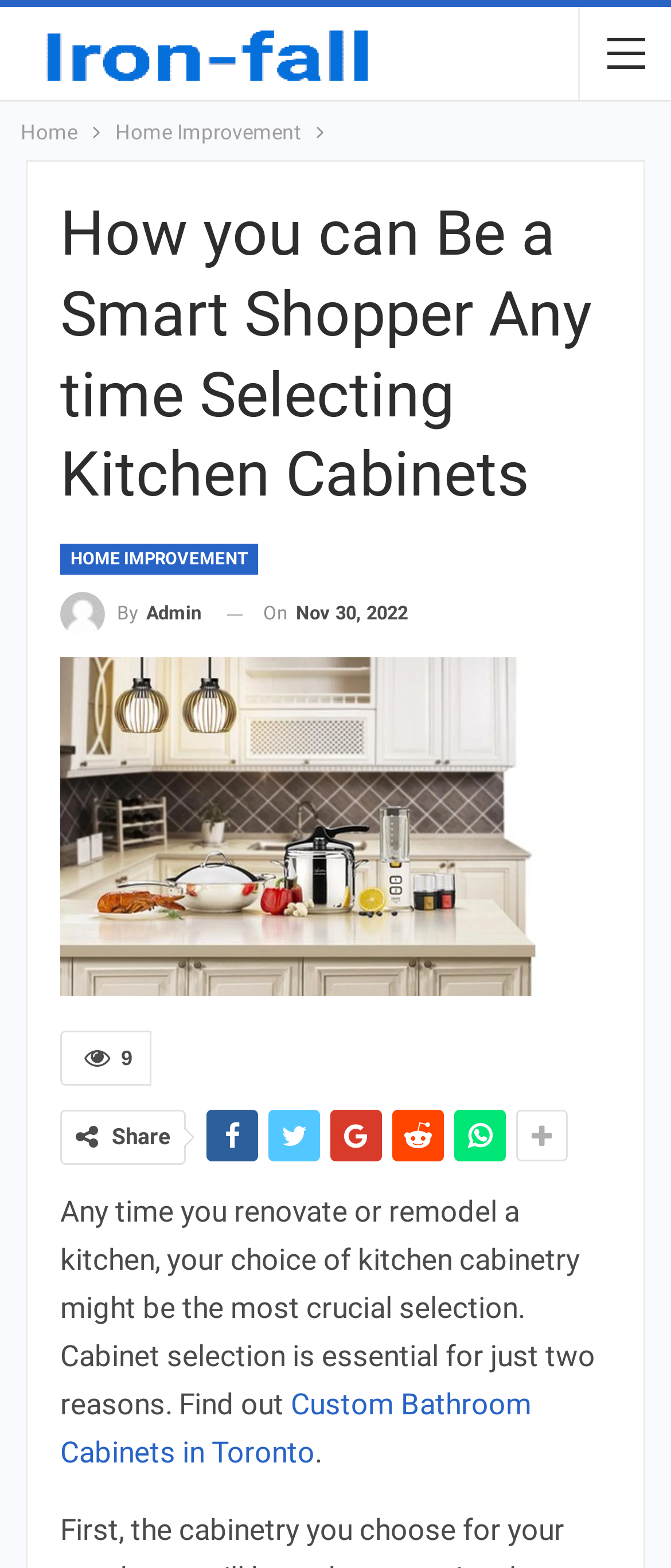Provide the text content of the webpage's main heading.

How you can Be a Smart Shopper Any time Selecting Kitchen Cabinets